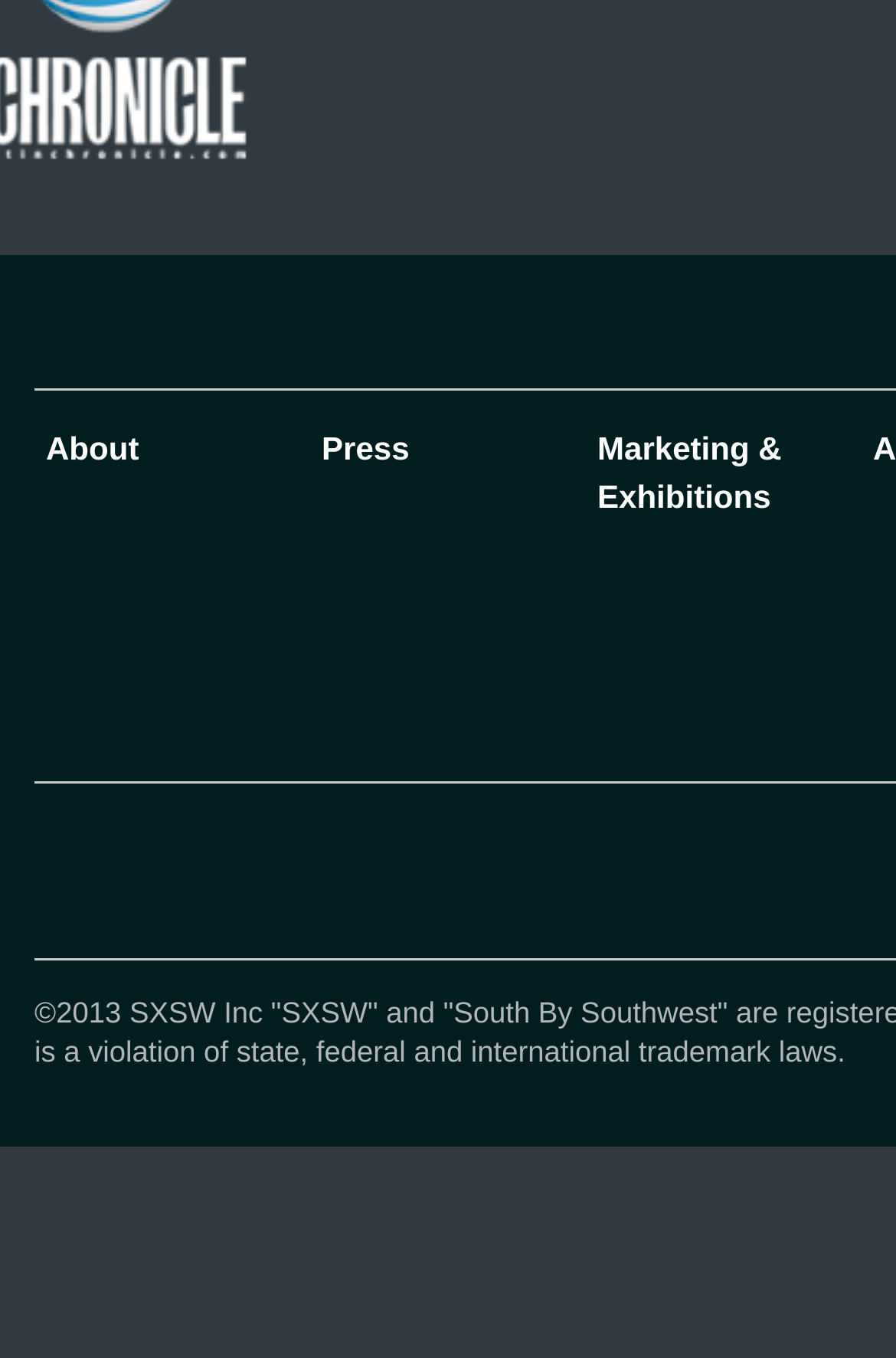What is the last menu item?
Using the image as a reference, answer with just one word or a short phrase.

Marketing & Exhibitions